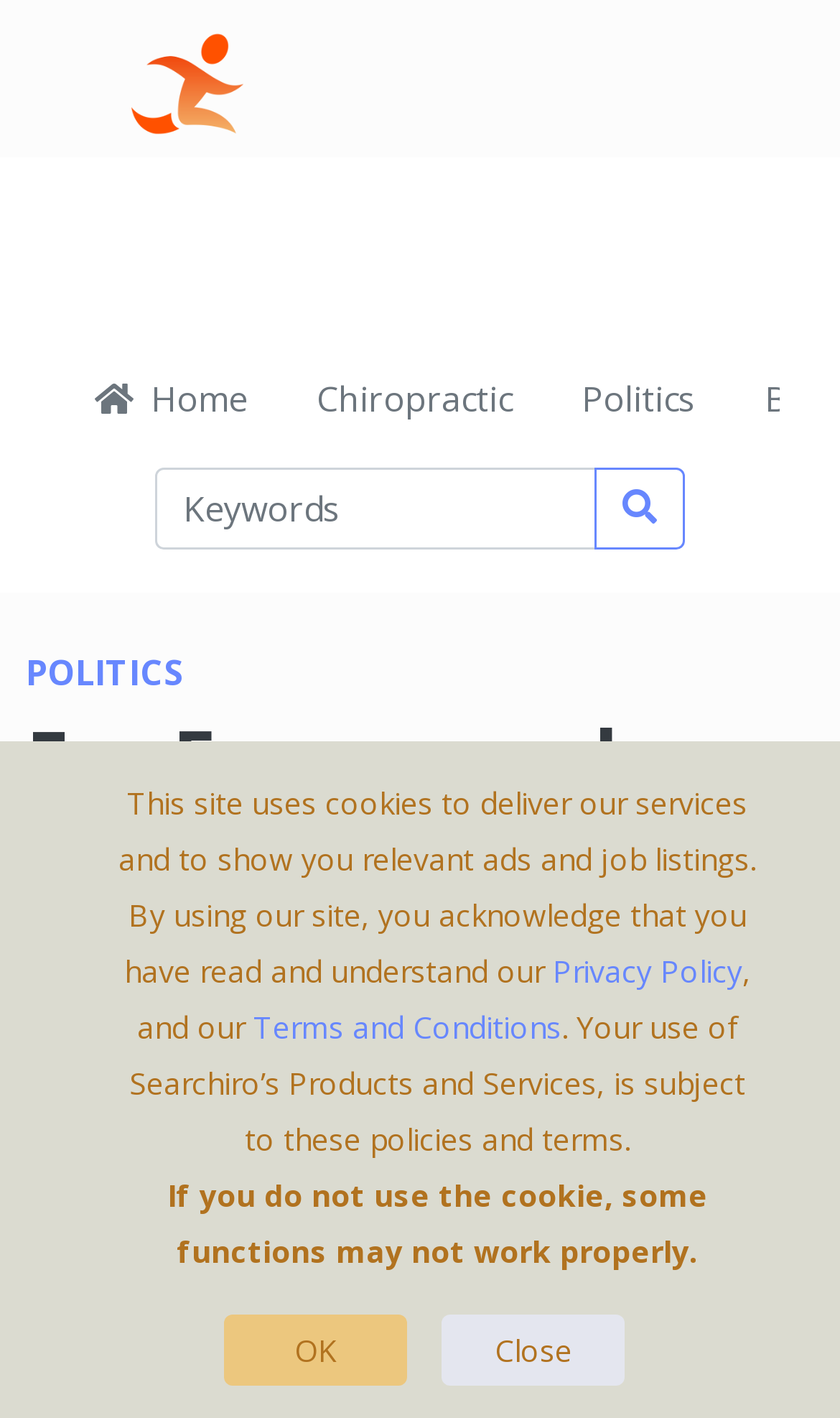Identify the bounding box coordinates of the area that should be clicked in order to complete the given instruction: "Search for news". The bounding box coordinates should be four float numbers between 0 and 1, i.e., [left, top, right, bottom].

[0.185, 0.33, 0.71, 0.388]